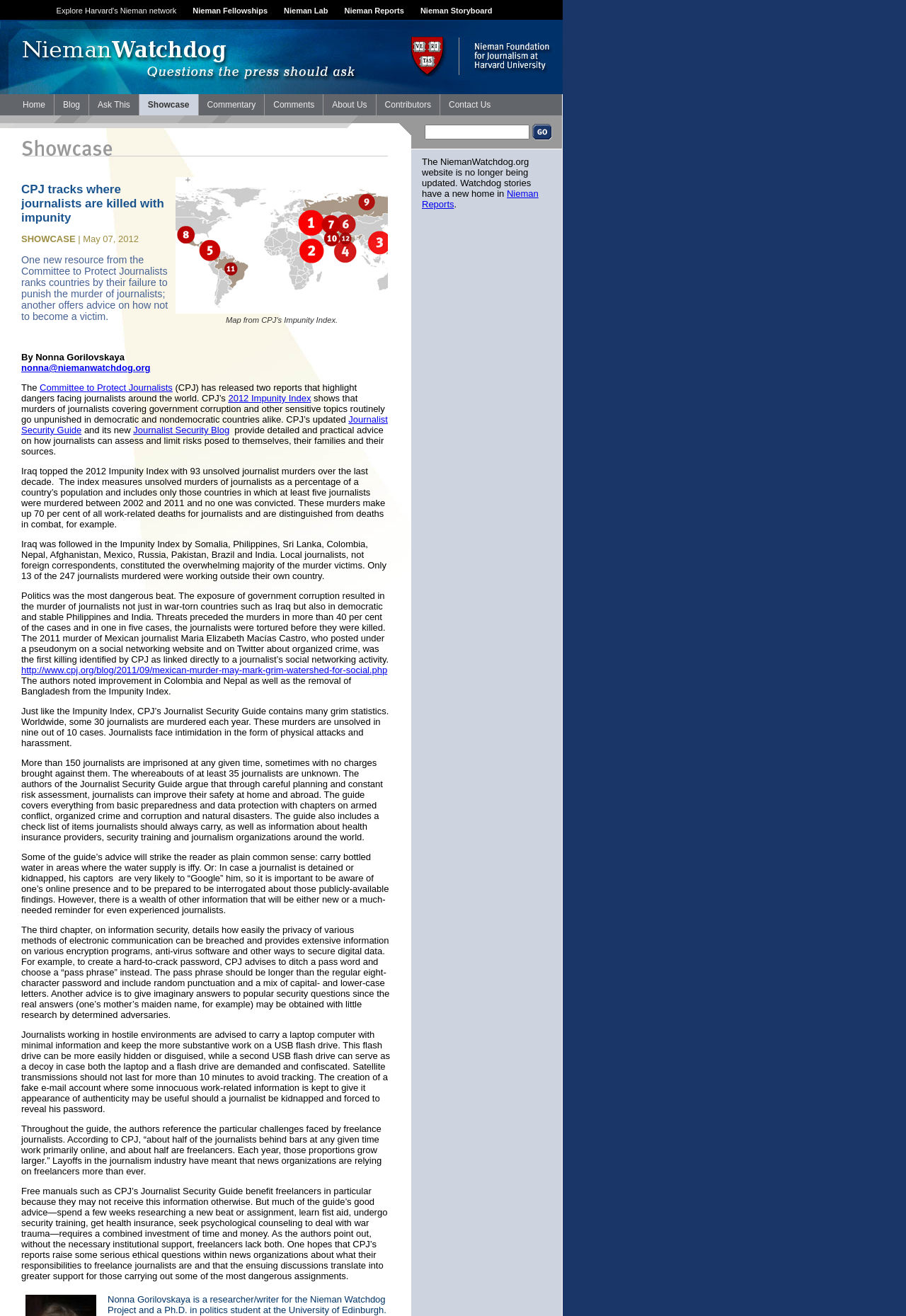Determine the bounding box coordinates of the area to click in order to meet this instruction: "Read Nieman Reports".

[0.466, 0.143, 0.594, 0.159]